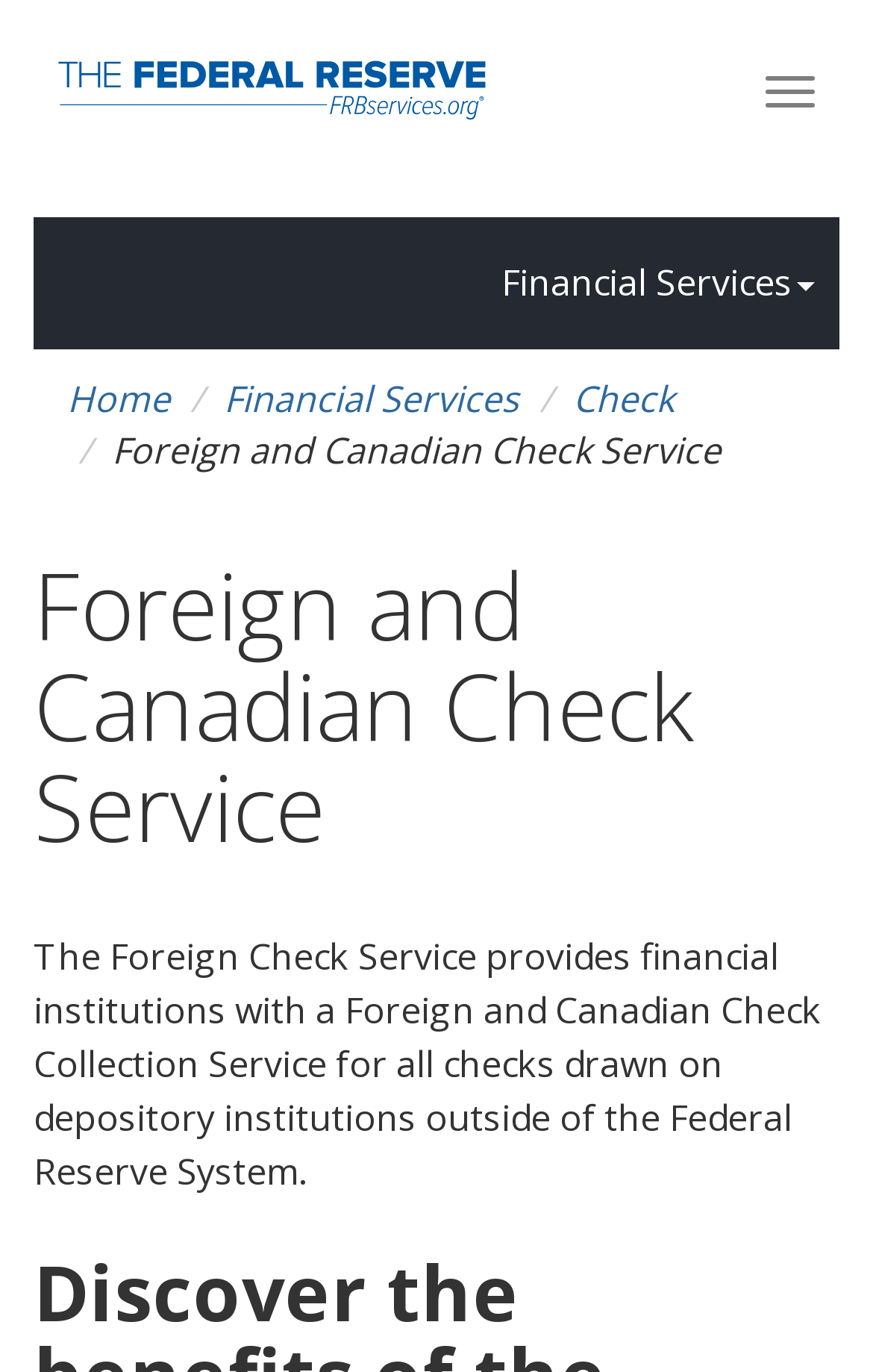What is the name of the service?
From the details in the image, provide a complete and detailed answer to the question.

The name of the service can be found in the heading element on the webpage, which is 'Foreign and Canadian Check Service'. This heading is located at the top of the webpage and is the main title of the service.